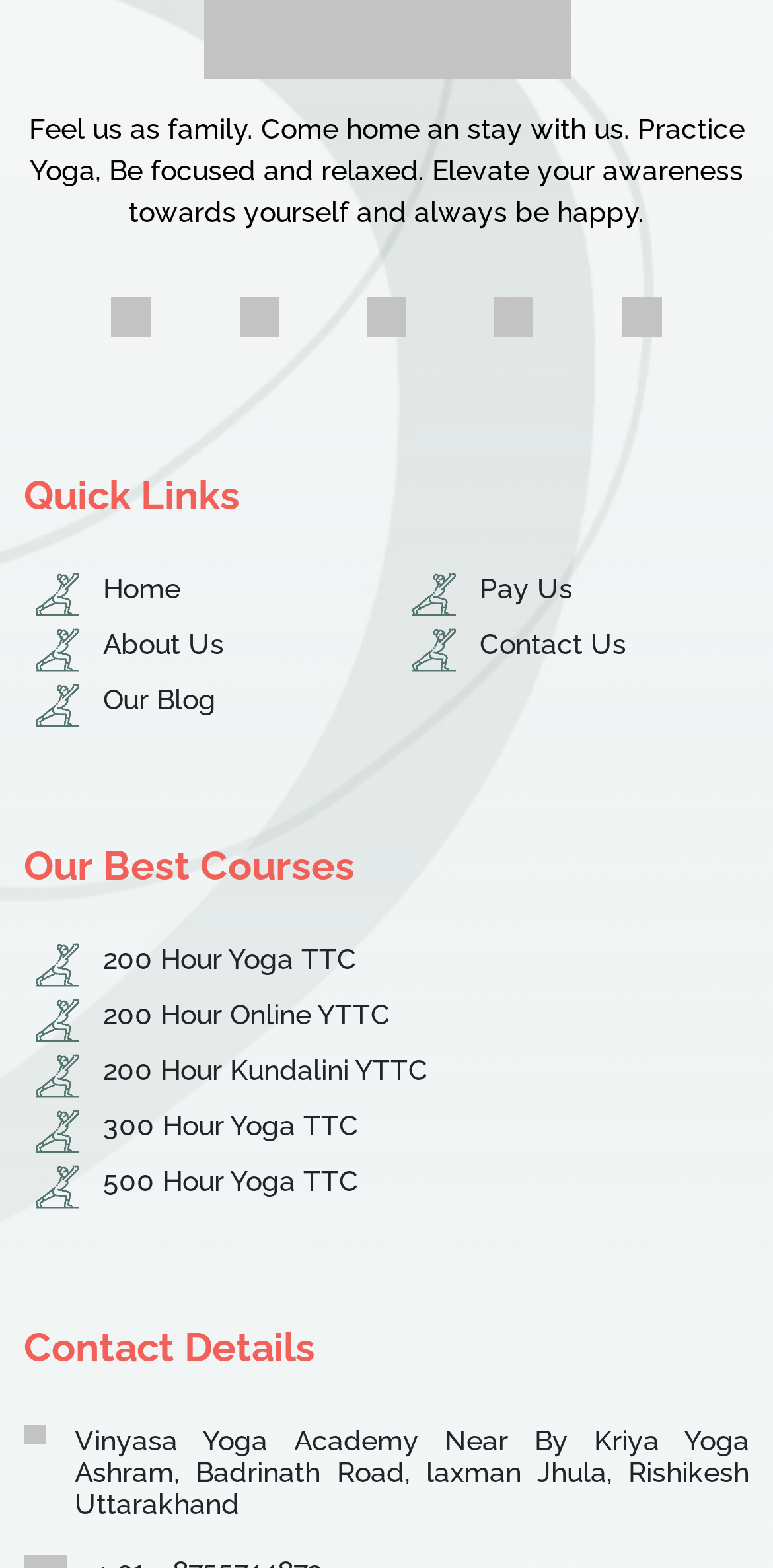Locate the bounding box coordinates of the element that should be clicked to execute the following instruction: "Contact us through the given address".

[0.097, 0.908, 0.969, 0.969]